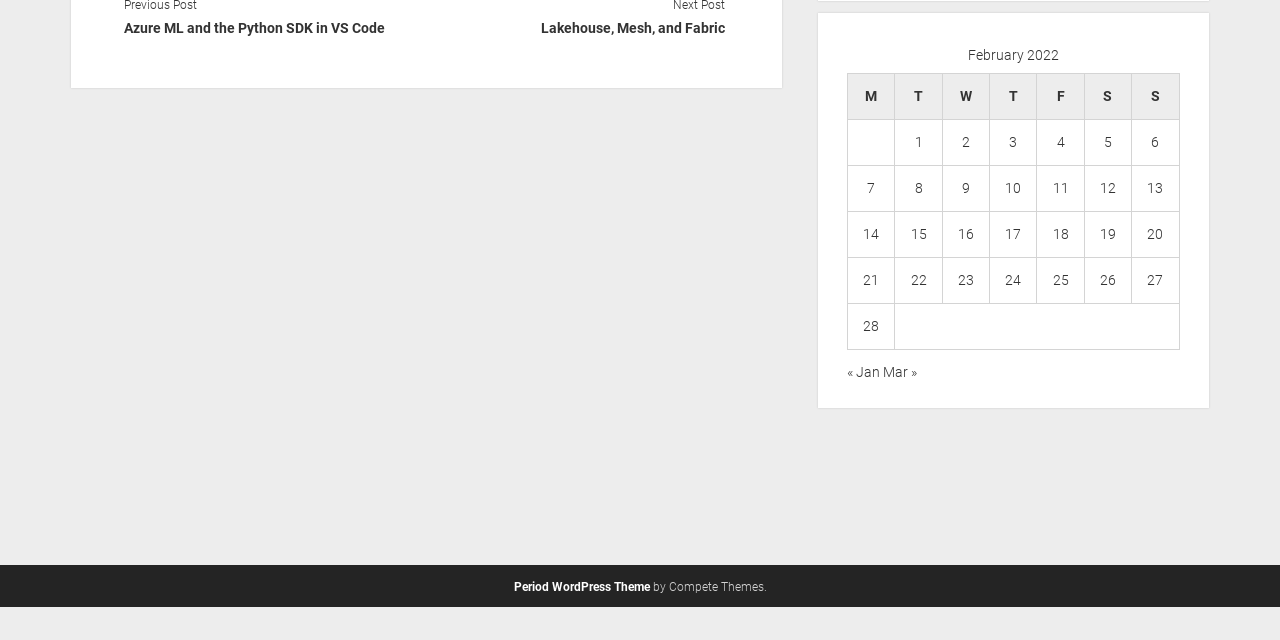For the element described, predict the bounding box coordinates as (top-left x, top-left y, bottom-right x, bottom-right y). All values should be between 0 and 1. Element description: Contact Us￼

None